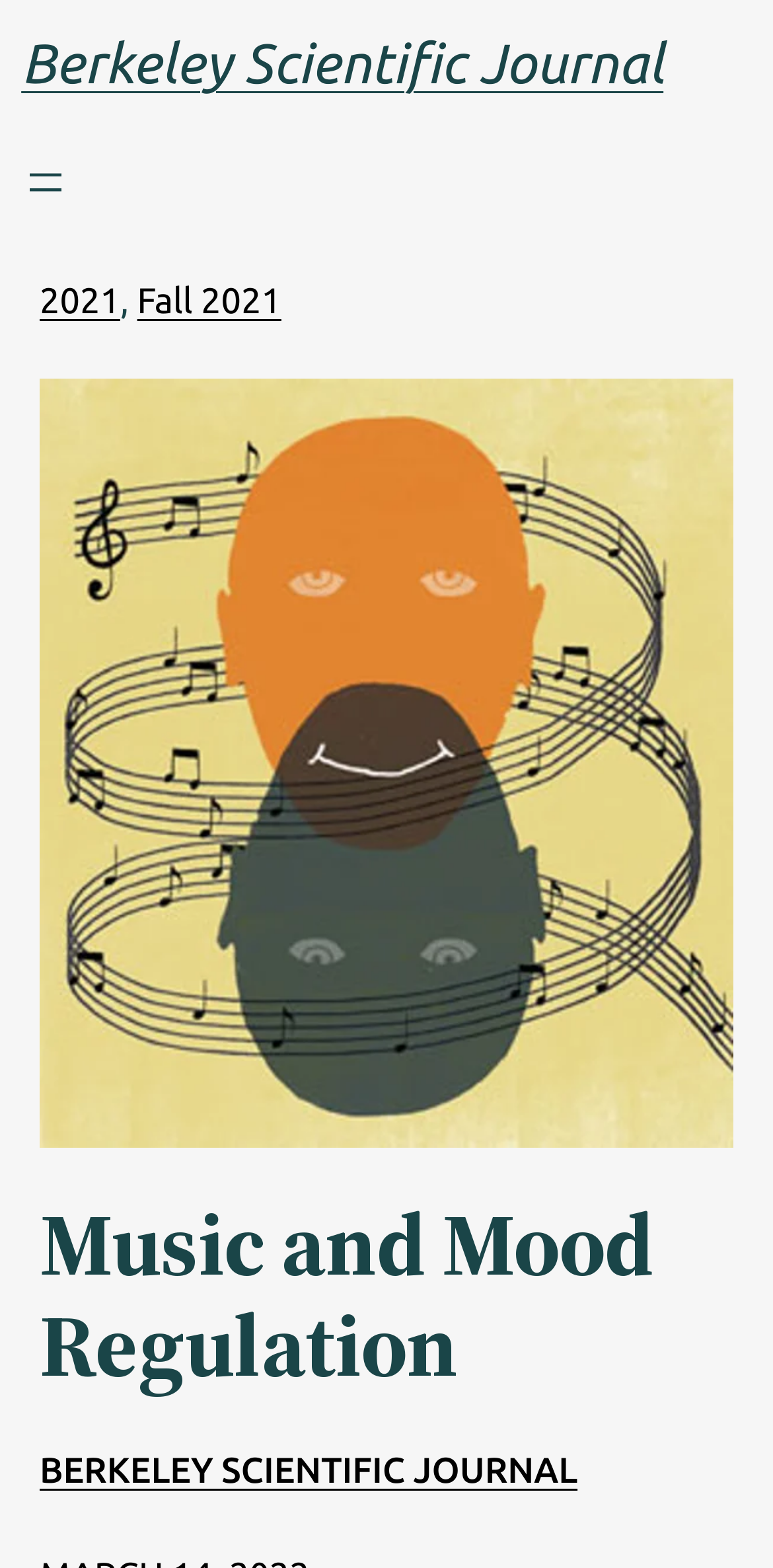Answer briefly with one word or phrase:
How many links are there in the header section?

2